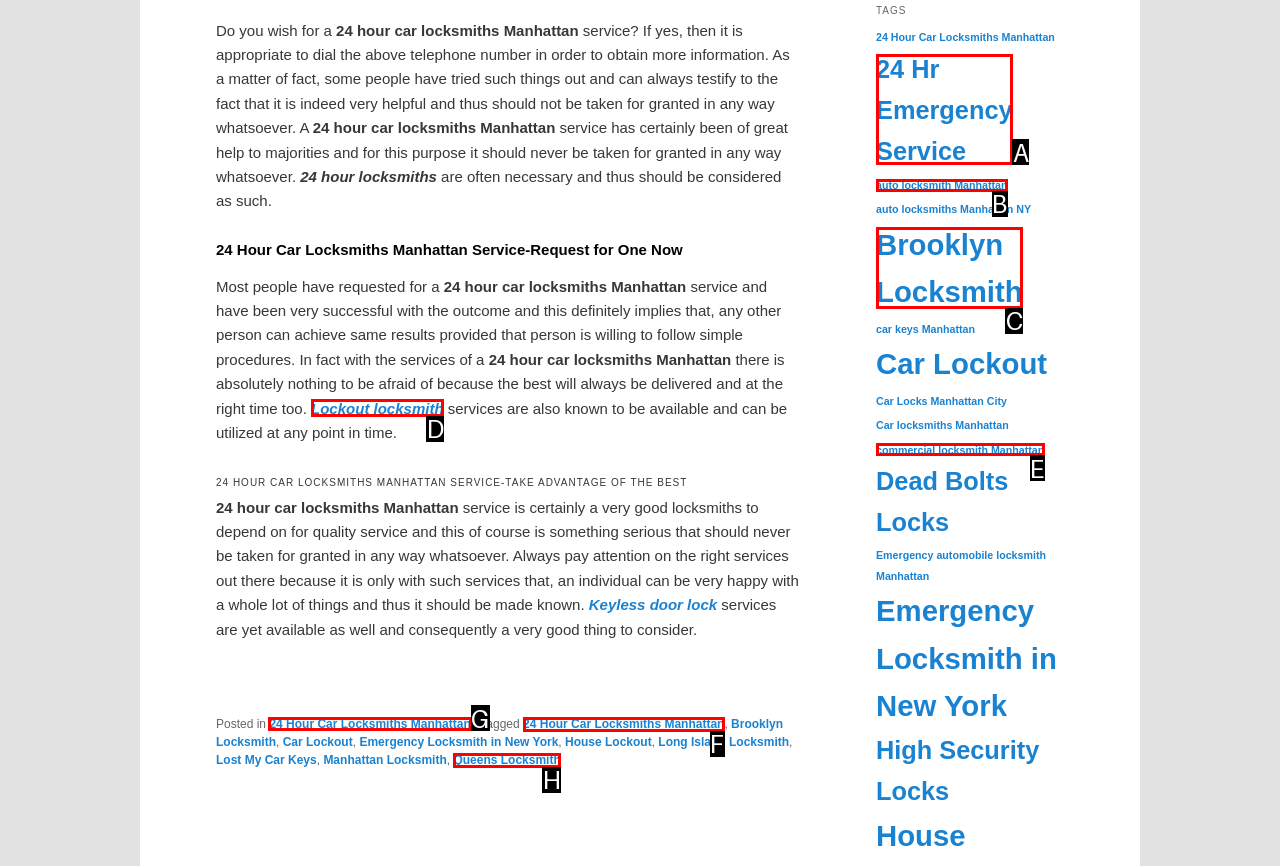Identify the correct UI element to click on to achieve the task: Click on '24 Hour Car Locksmiths Manhattan'. Provide the letter of the appropriate element directly from the available choices.

G